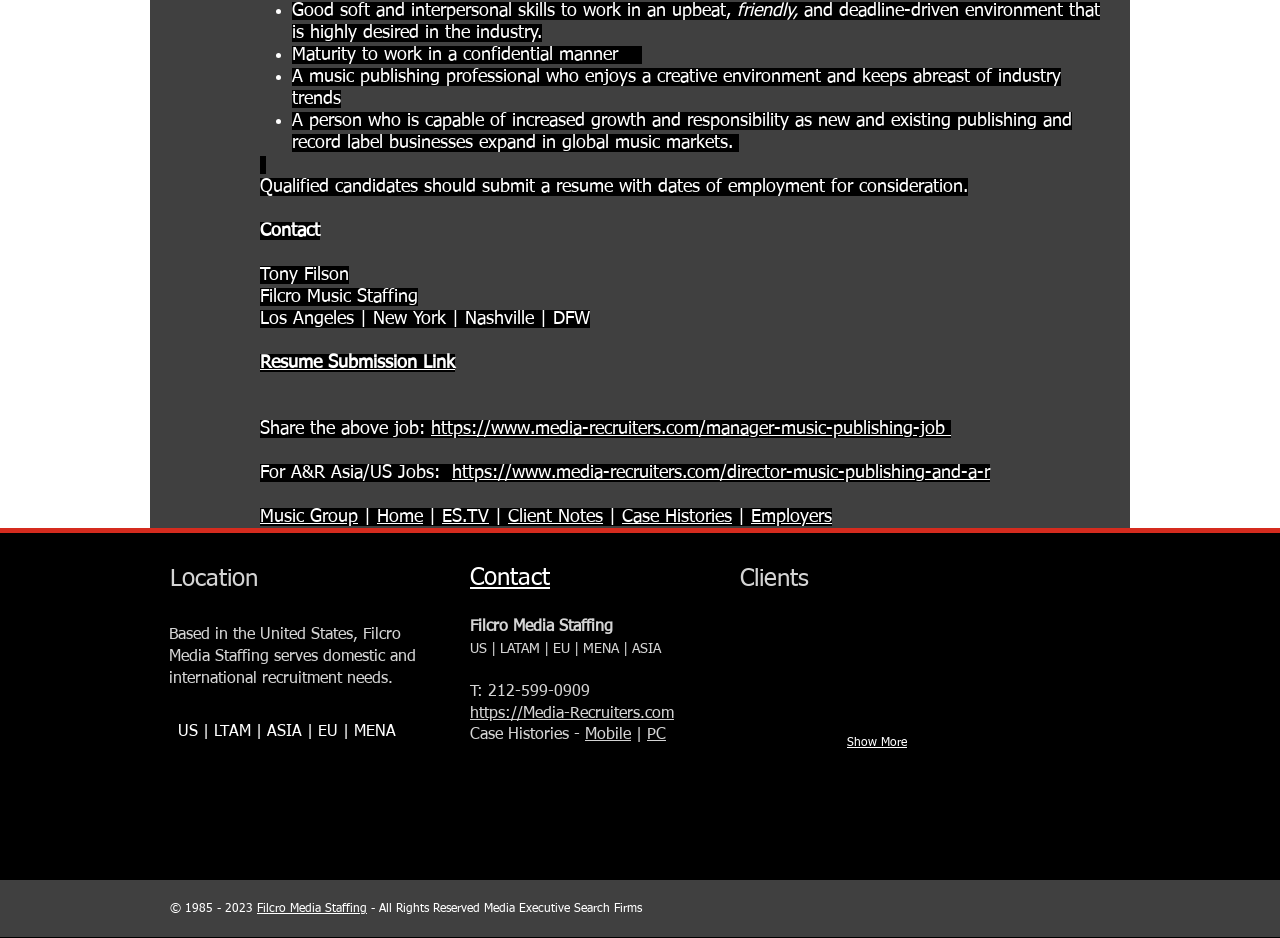Using the provided element description, identify the bounding box coordinates as (top-left x, top-left y, bottom-right x, bottom-right y). Ensure all values are between 0 and 1. Description: https://www.media-recruiters.com/manager-music-publishing-job

[0.337, 0.448, 0.743, 0.467]